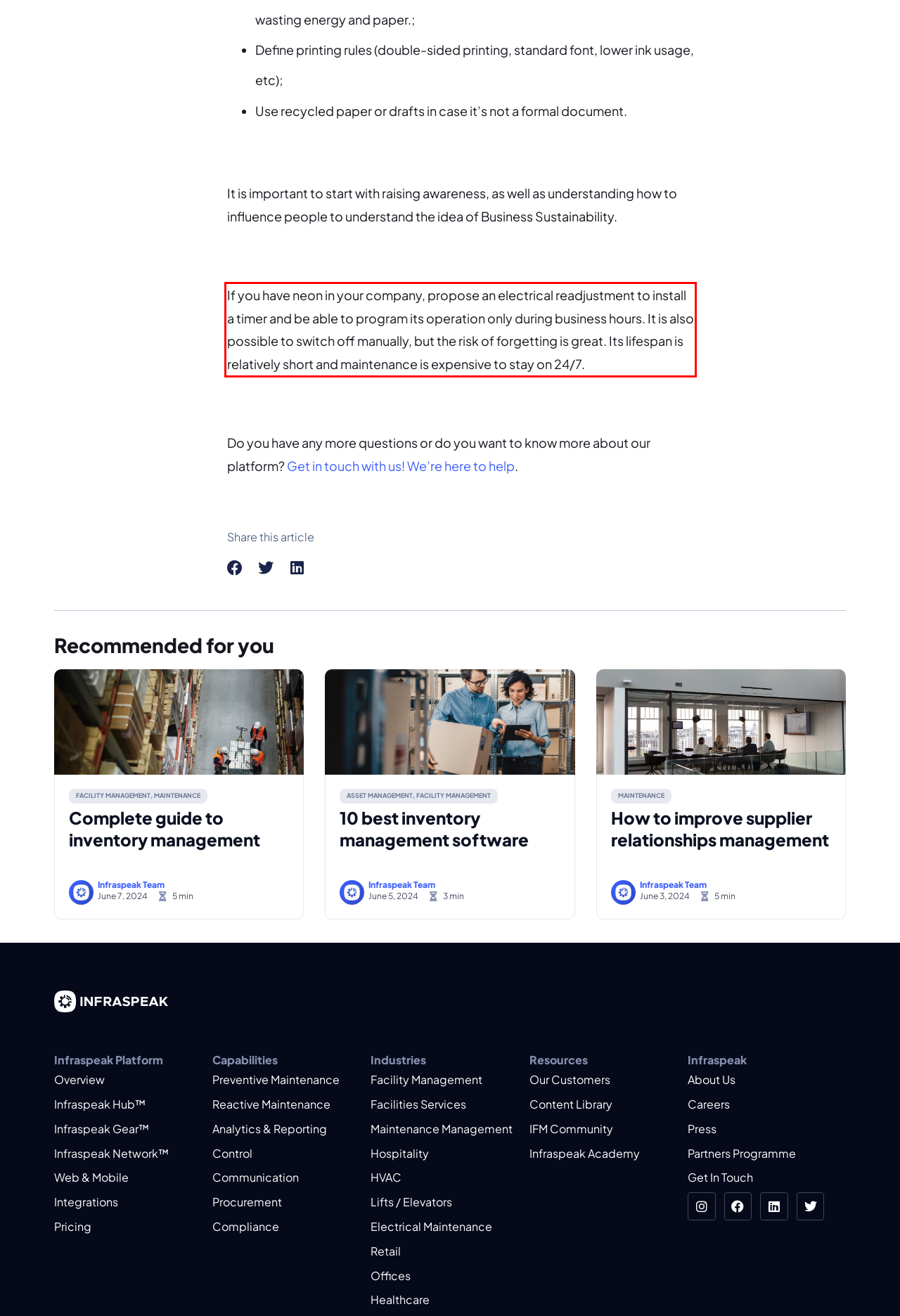Look at the screenshot of the webpage, locate the red rectangle bounding box, and generate the text content that it contains.

If you have neon in your company, propose an electrical readjustment to install a timer and be able to program its operation only during business hours. It is also possible to switch off manually, but the risk of forgetting is great. Its lifespan is relatively short and maintenance is expensive to stay on 24/7.